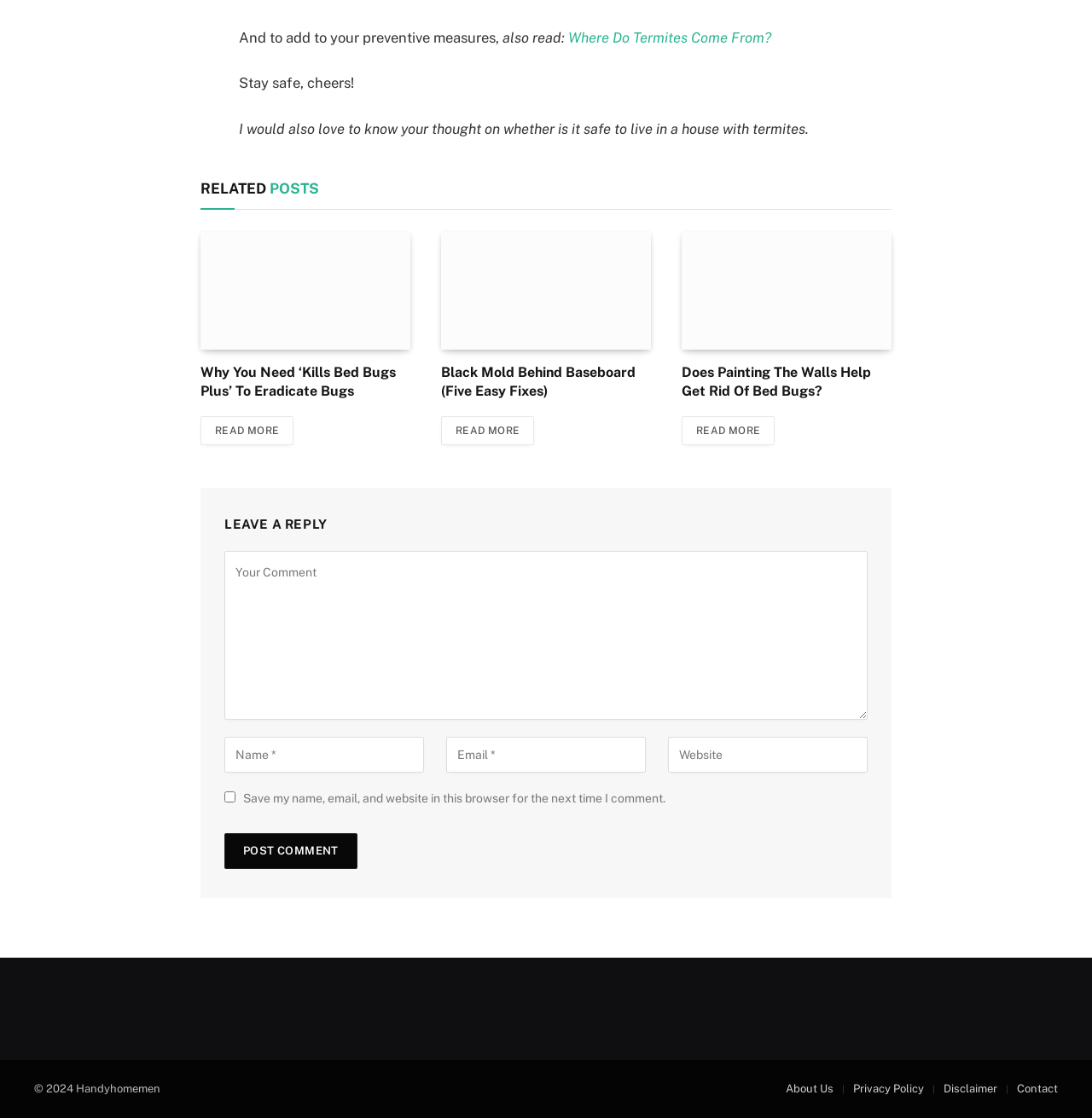Please find and report the bounding box coordinates of the element to click in order to perform the following action: "Click on 'Post Comment'". The coordinates should be expressed as four float numbers between 0 and 1, in the format [left, top, right, bottom].

[0.205, 0.745, 0.327, 0.777]